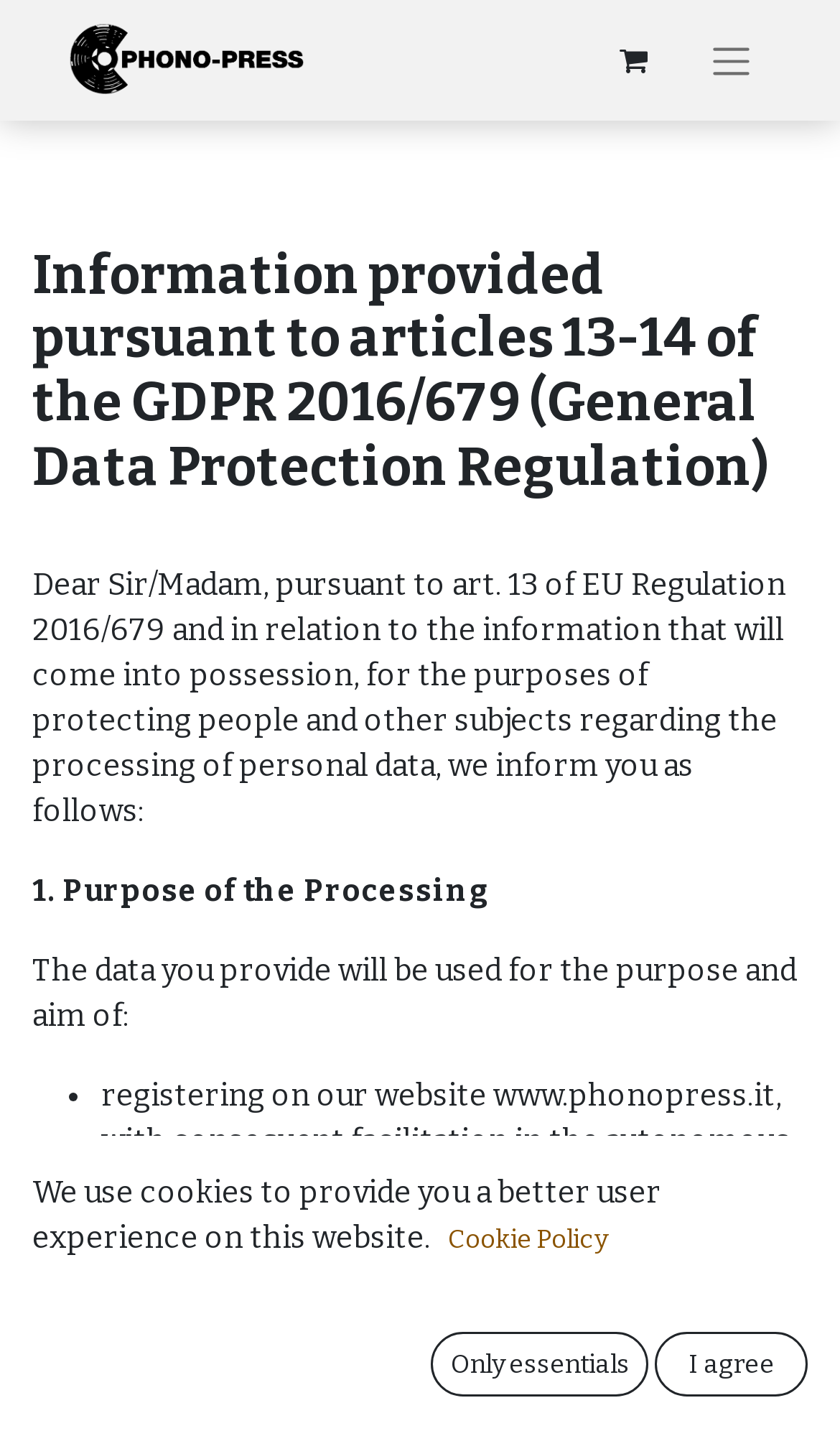Please locate and generate the primary heading on this webpage.

Information provided pursuant to articles 13-14 of the GDPR 2016/679 (General Data Protection Regulation)